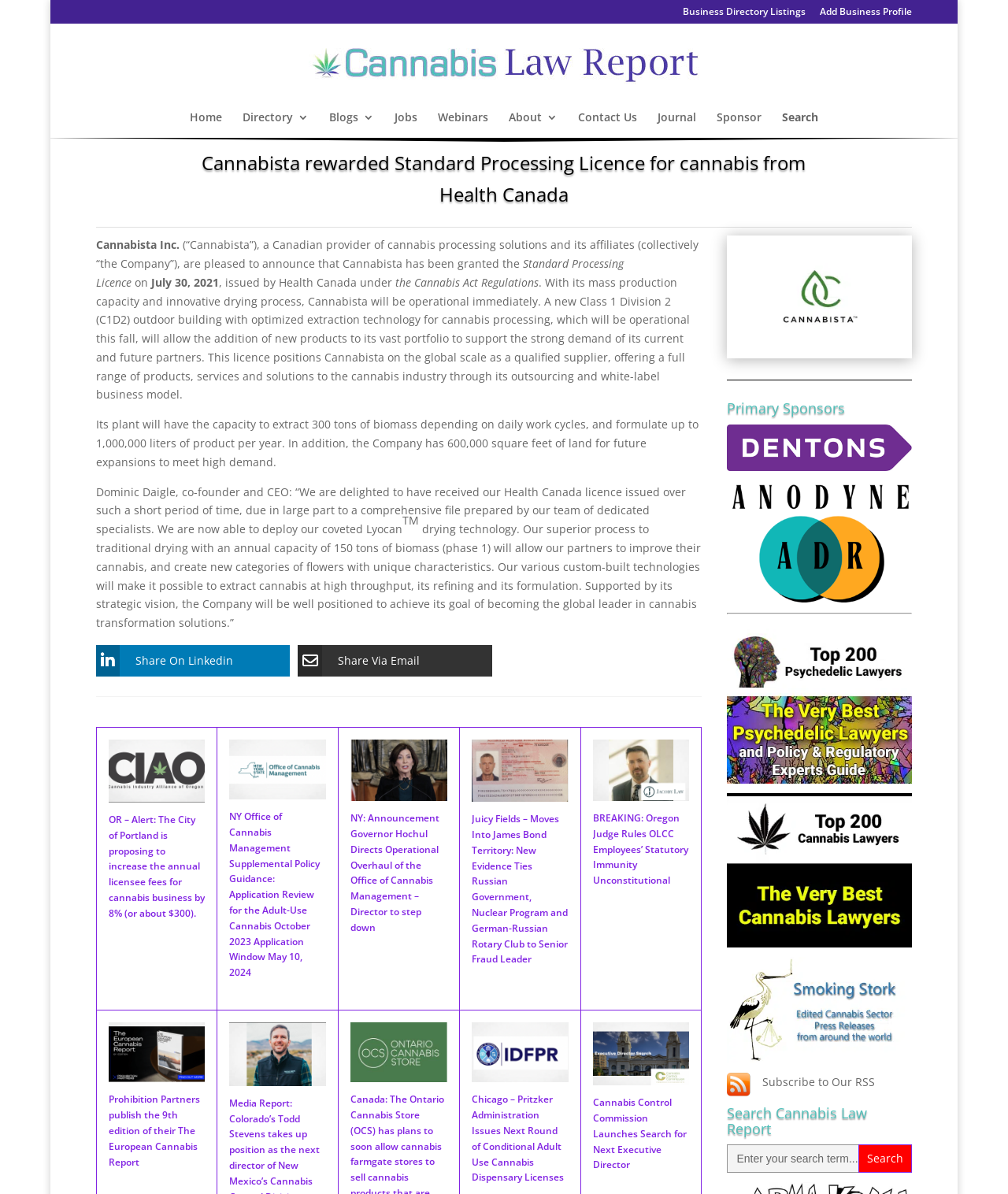Please provide a comprehensive response to the question below by analyzing the image: 
What is the name of the company that received the Standard Processing Licence?

The answer can be found in the first paragraph of the webpage, where it is stated that 'Cannabista Inc. (“Cannabista”), a Canadian provider of cannabis processing solutions and its affiliates (collectively “the Company”), are pleased to announce that Cannabista has been granted the Standard Processing Licence on...'.